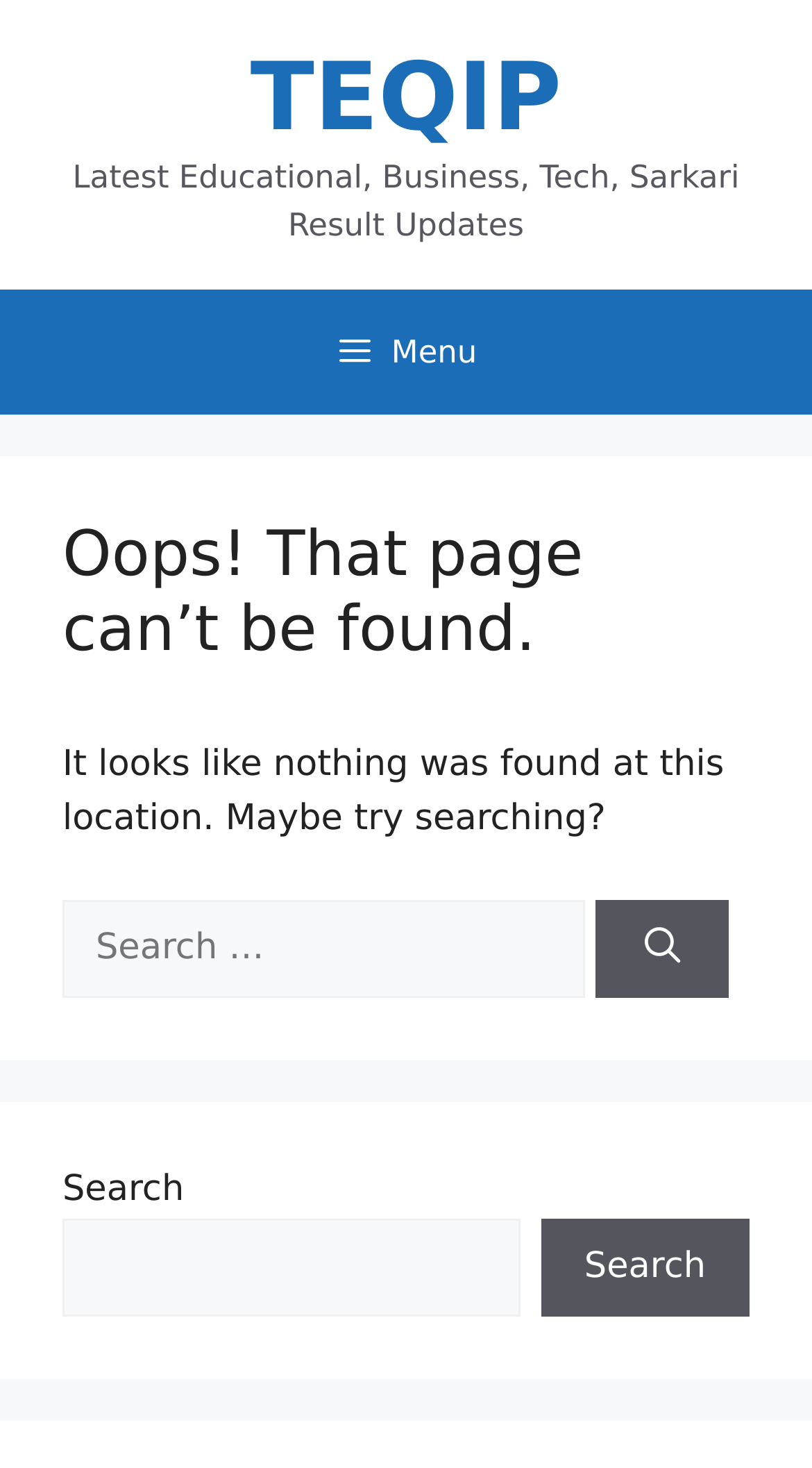Based on what you see in the screenshot, provide a thorough answer to this question: What is the website's tagline?

The website's tagline is 'Latest Educational, Business, Tech, Sarkari Result Updates' which is displayed as a static text below the banner.